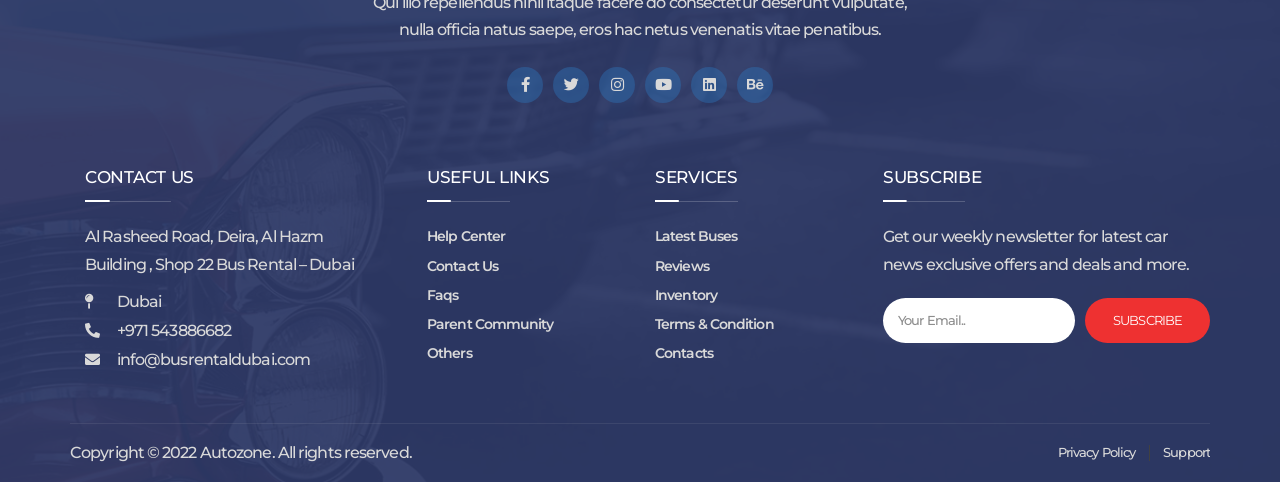Based on the image, please elaborate on the answer to the following question:
What is the company's email address?

The company's email address can be found in the 'CONTACT US' section, which is located in the middle of the webpage. The email address is 'info@busrentaldubai.com', which is a static text element.